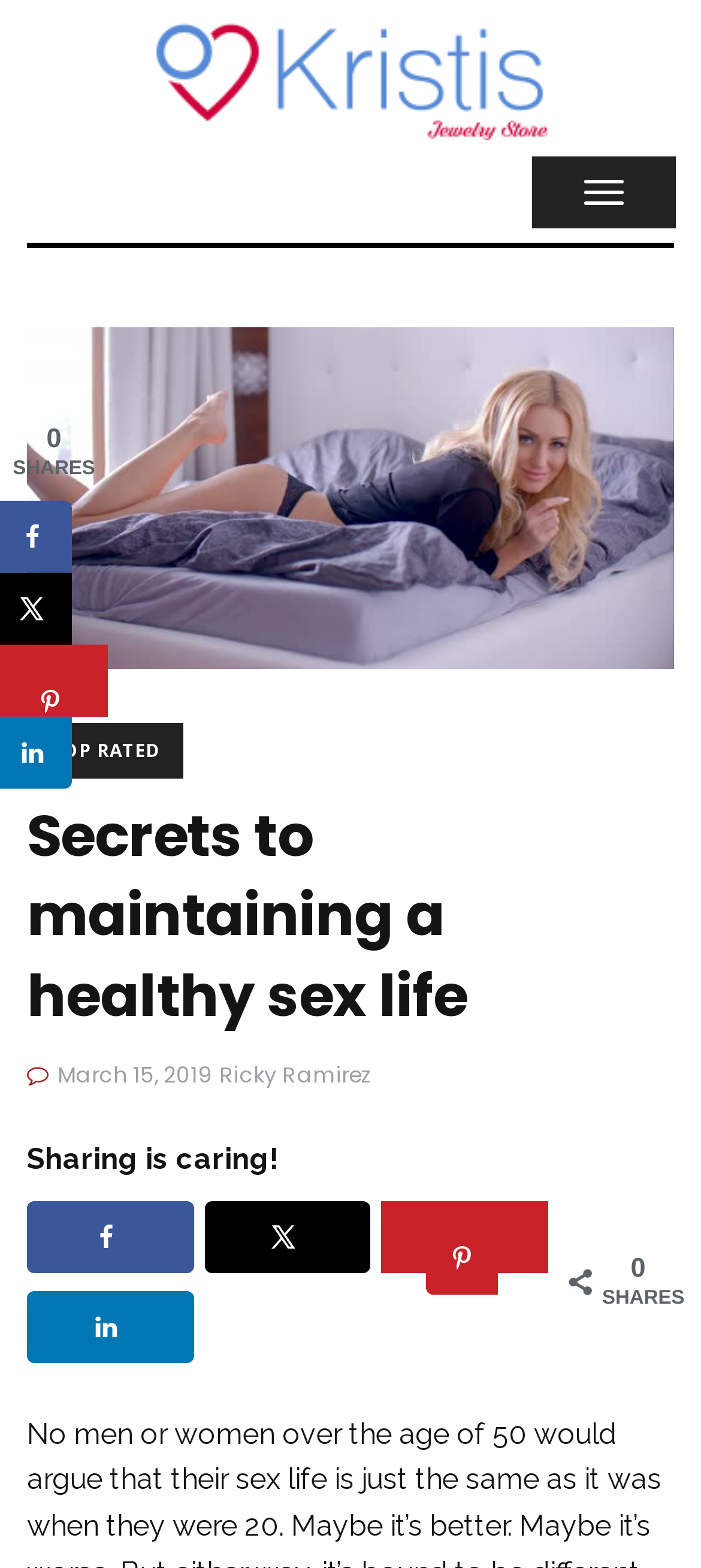Identify and provide the text of the main header on the webpage.

Secrets to maintaining a healthy sex life